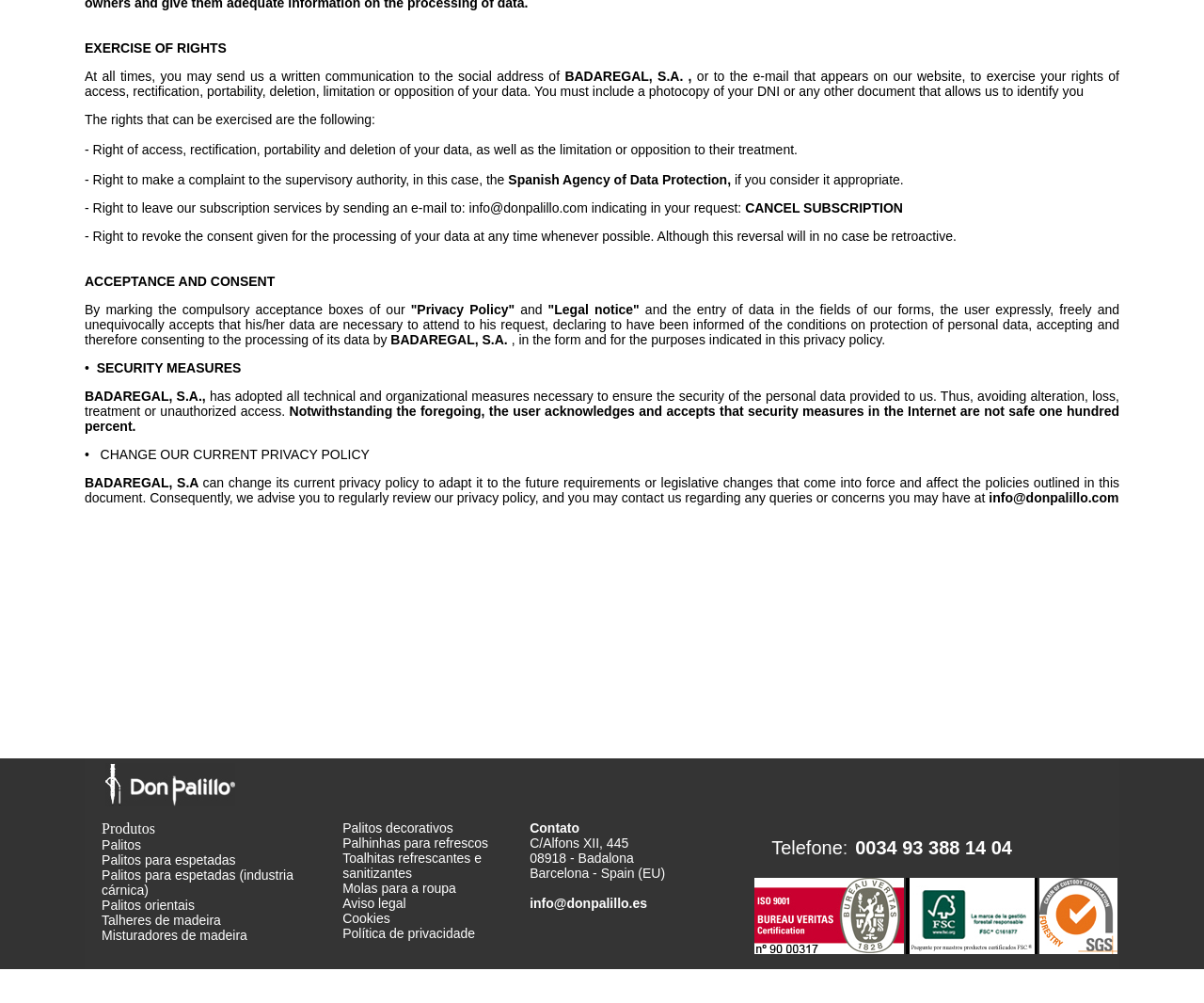Find the bounding box coordinates of the element I should click to carry out the following instruction: "call the phone number".

[0.71, 0.835, 0.93, 0.856]